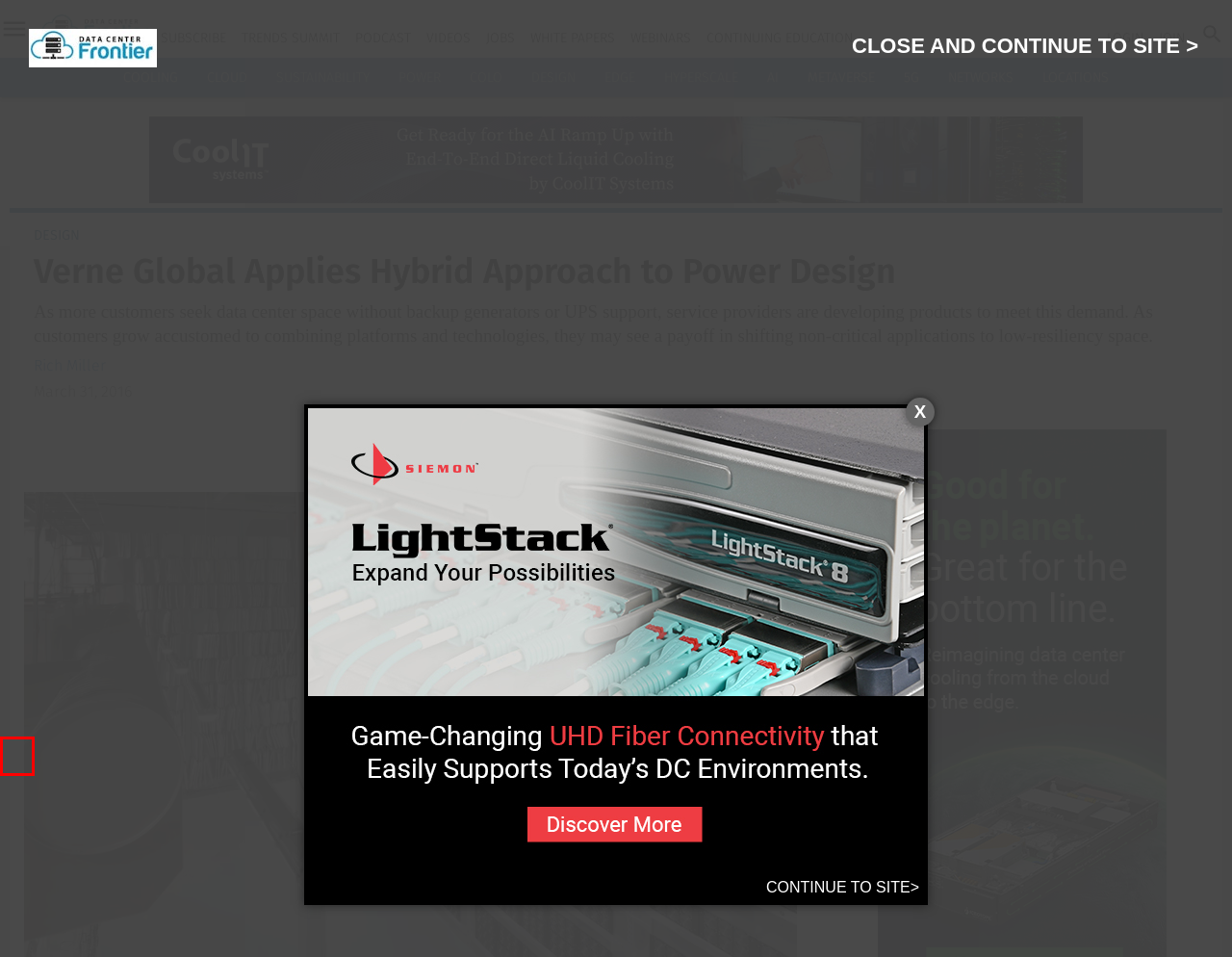After examining the screenshot of a webpage with a red bounding box, choose the most accurate webpage description that corresponds to the new page after clicking the element inside the red box. Here are the candidates:
A. Sentinel Announces Significant Leasing of Transmission+ Product Sentinel Data Centers
B. Press Releases | Data Center Frontier
C. Data Center Trends Summit 2024 | JOIN US IN RESTON, VA!
D. Endeavor Business Media - More than a B2B Media Company
E. HVAC solutions for Data Centers | Armstrong Fluid Technology
F. Digital Infrastructure Group - Customer Marketing: Digital Infrastructure
G. Home - Digital Infrastructure + ICT Continuing Education
H. Iceland&#8217;s Verne Global Launches HPC-as-a-Service | Data Center Frontier

B